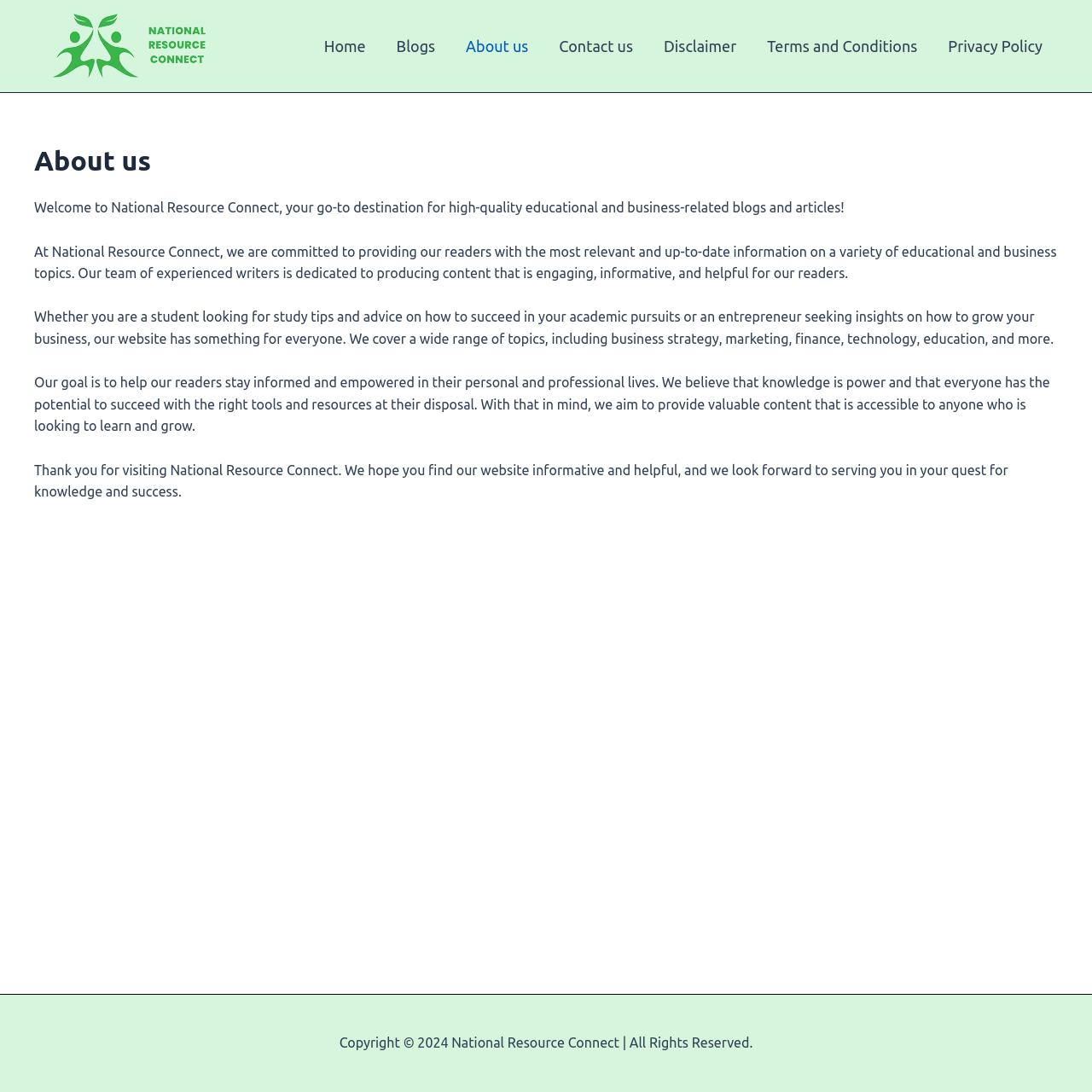Explain the webpage in detail, including its primary components.

The webpage is about National Resource Connect, a platform that provides high-quality educational and business-related blogs and articles. At the top left corner, there is a logo of National Resource Connect. Below the logo, there is a navigation menu with seven links: Home, Blogs, About us, Contact us, Disclaimer, Terms and Conditions, and Privacy Policy.

The main content of the webpage is an article about National Resource Connect. The article has a heading "About us" at the top. Below the heading, there is a brief introduction to National Resource Connect, stating that it is a go-to destination for high-quality educational and business-related blogs and articles.

The article then describes the mission of National Resource Connect, which is to provide relevant and up-to-date information on various educational and business topics. The content is produced by a team of experienced writers and covers a wide range of topics, including business strategy, marketing, finance, technology, education, and more.

The article also mentions the goal of National Resource Connect, which is to help readers stay informed and empowered in their personal and professional lives. The platform aims to provide valuable content that is accessible to anyone who is looking to learn and grow.

At the bottom of the webpage, there is a copyright notice stating that the content is owned by National Resource Connect and all rights are reserved.